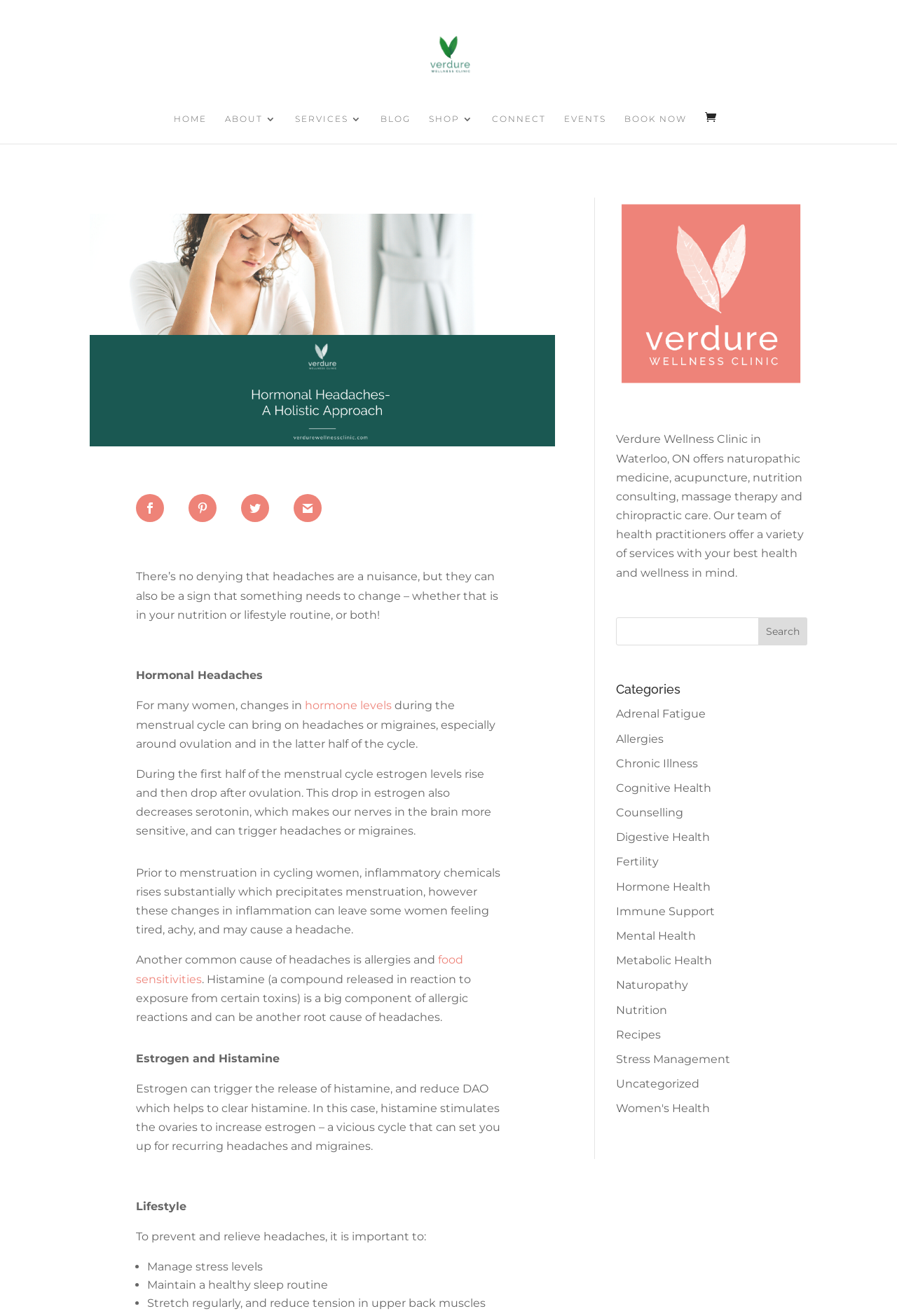Determine the bounding box coordinates for the UI element matching this description: "Mental Health".

[0.687, 0.706, 0.776, 0.716]